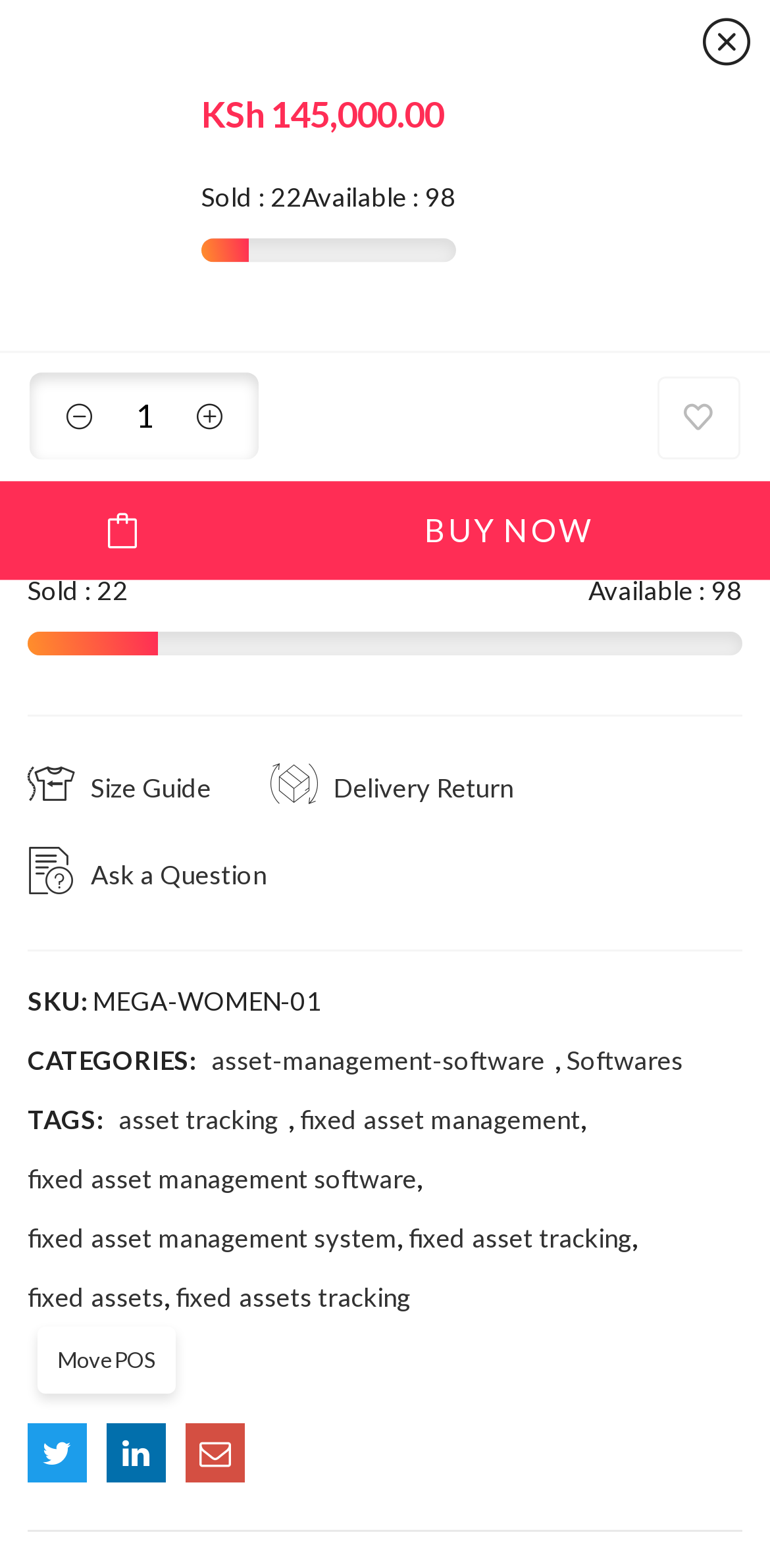Reply to the question with a single word or phrase:
What is the purpose of the 'ADD TO CART' button?

To add the item to the cart